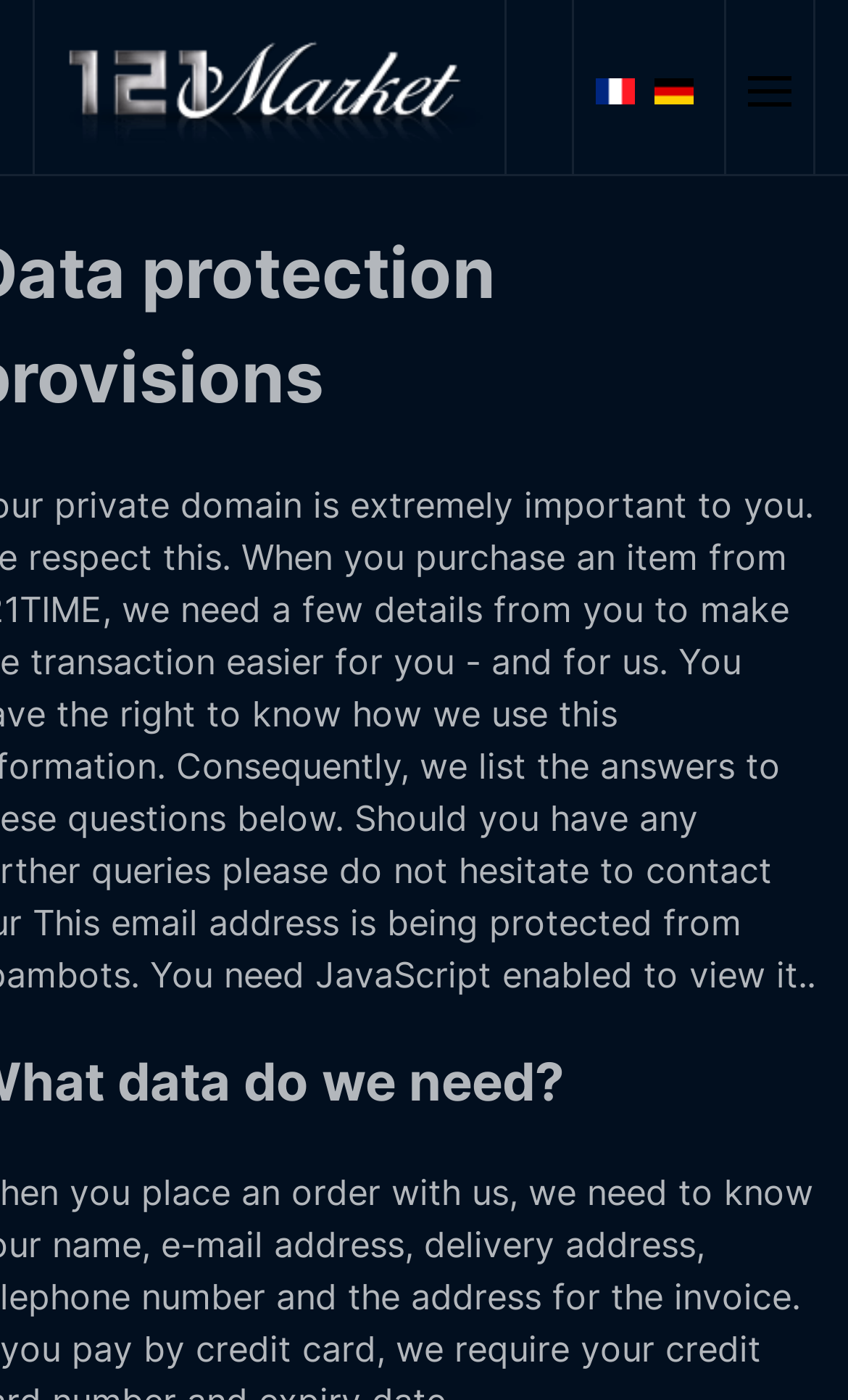Please provide a detailed answer to the question below based on the screenshot: 
Is there a logo on the webpage?

I found an image element with the description 'logo121m' at the top left corner of the webpage, which suggests that it is a logo.